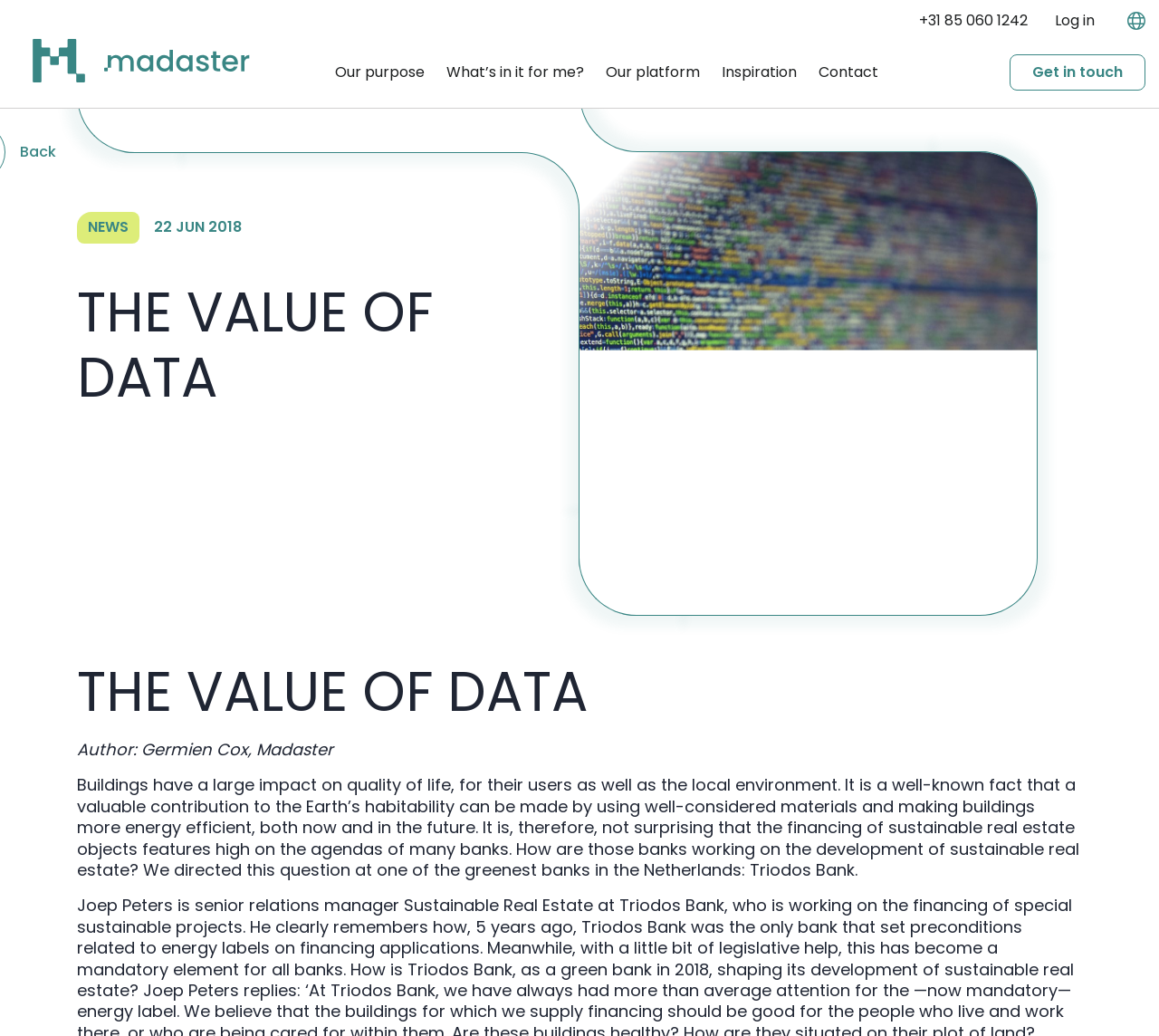Please identify the coordinates of the bounding box for the clickable region that will accomplish this instruction: "Read the Our purpose link".

[0.289, 0.059, 0.366, 0.08]